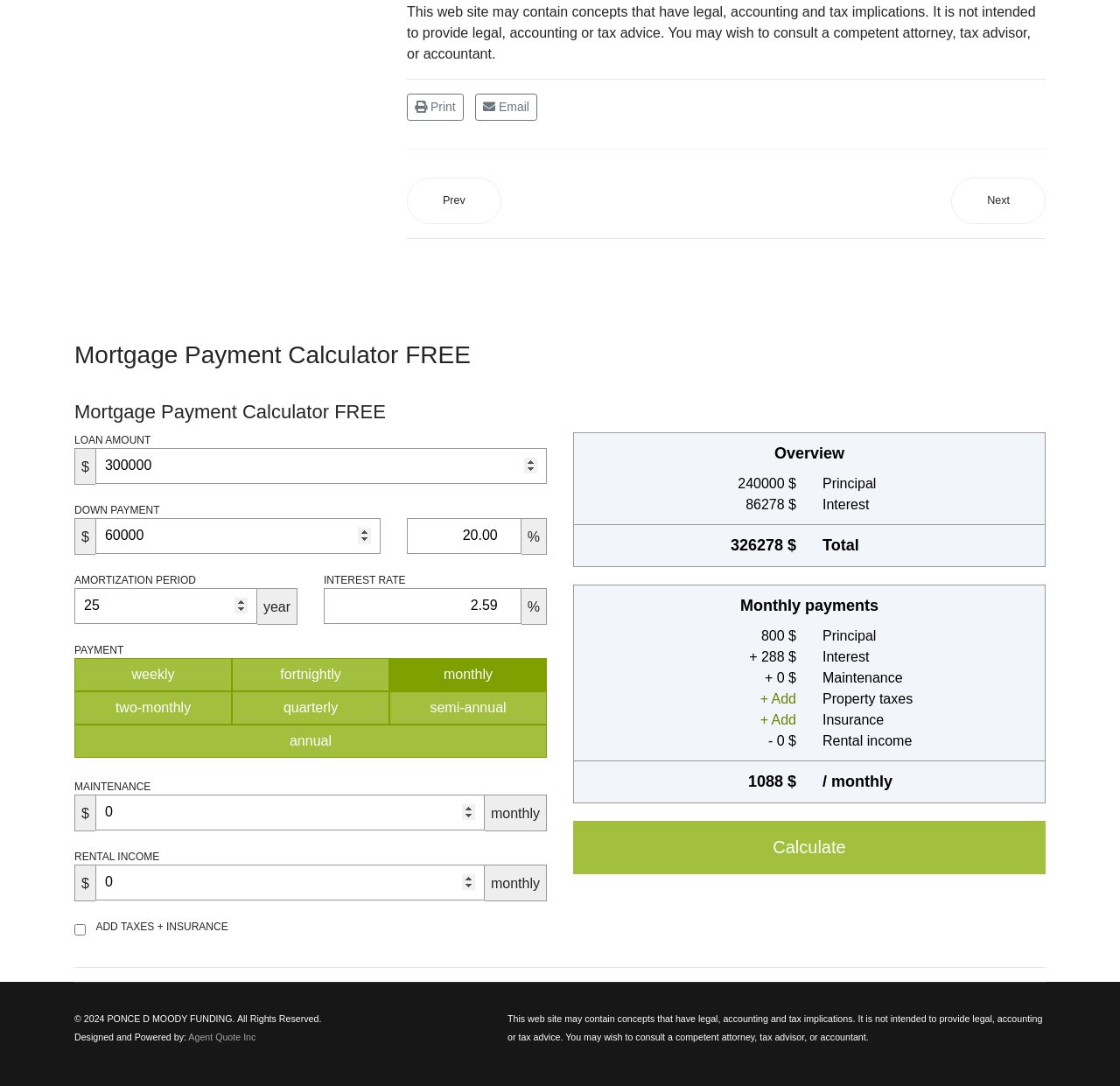Answer in one word or a short phrase: 
What is the purpose of the 'ADD TAXES + INSURANCE' checkbox?

To include taxes and insurance in the calculation